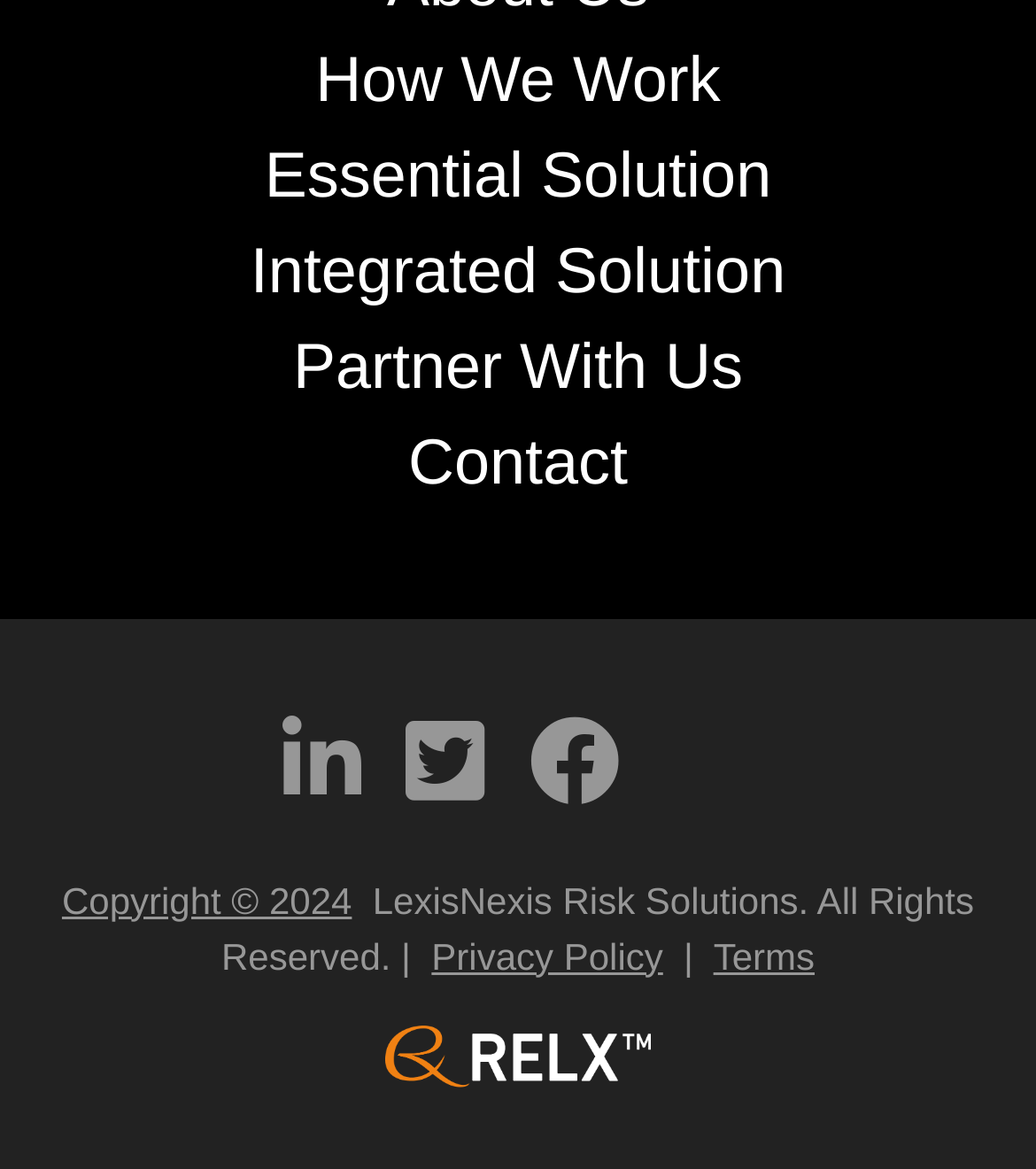Locate the bounding box coordinates of the clickable region necessary to complete the following instruction: "Click on How We Work". Provide the coordinates in the format of four float numbers between 0 and 1, i.e., [left, top, right, bottom].

[0.304, 0.038, 0.695, 0.099]